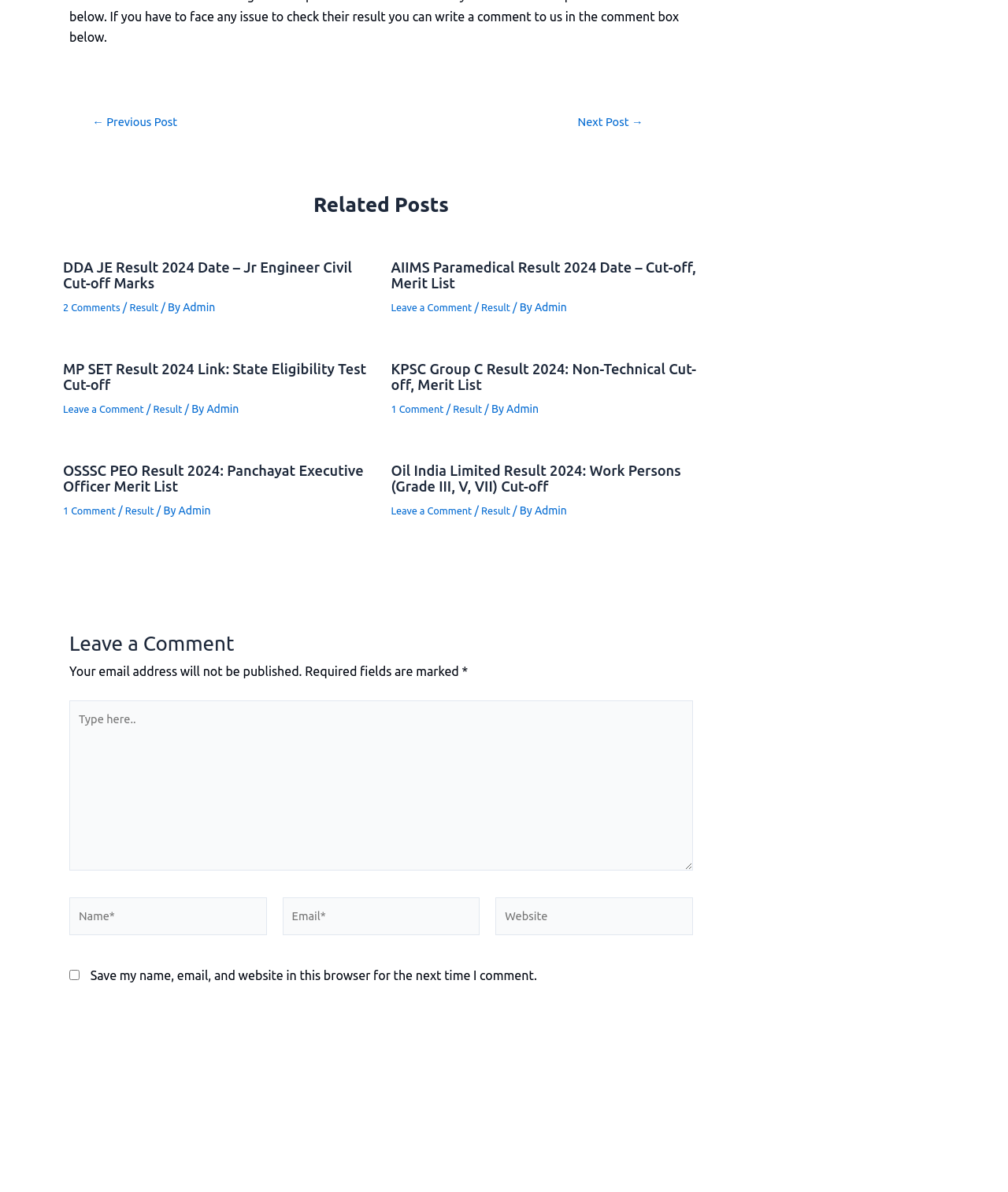Please provide a one-word or short phrase answer to the question:
How many comments does the third related post have?

1